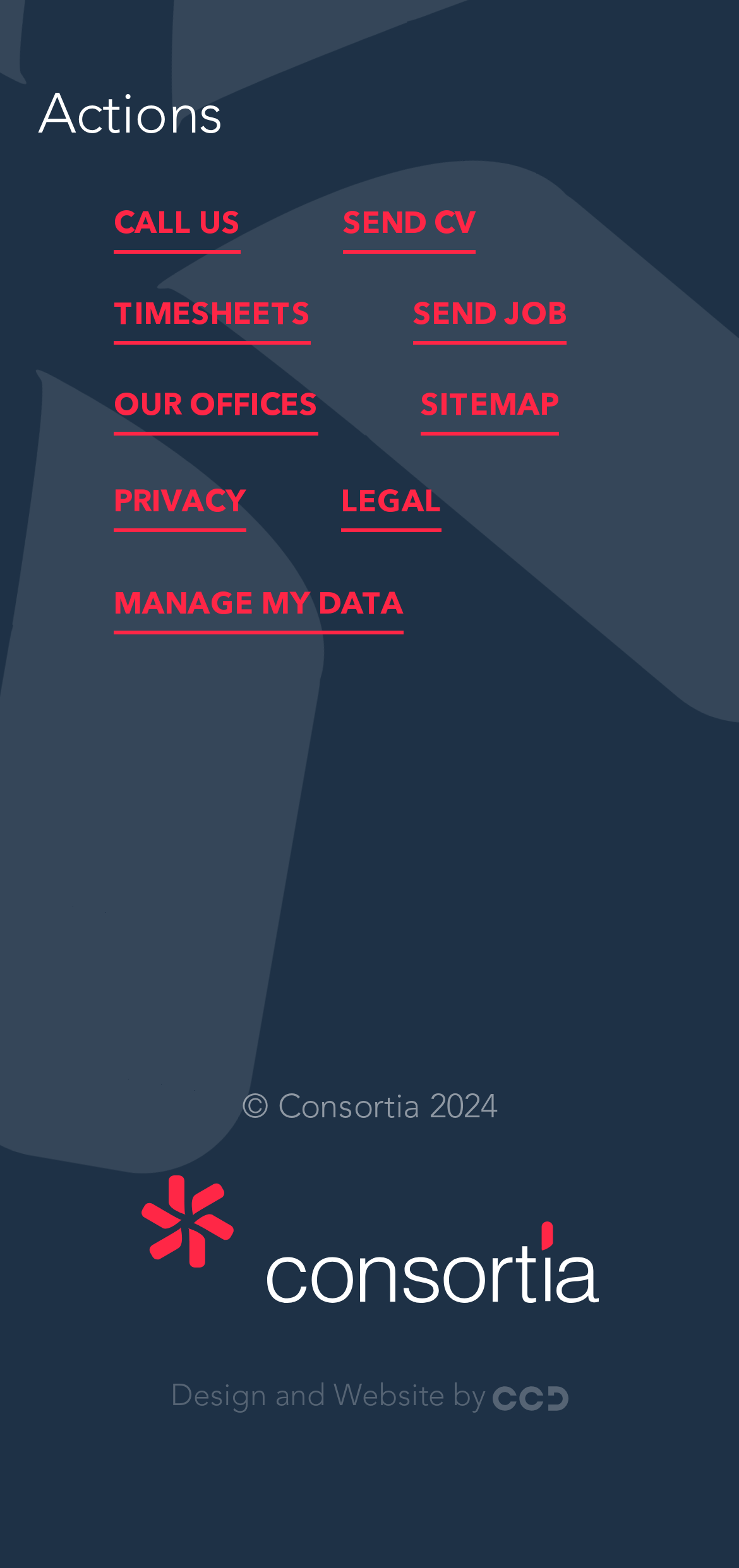What is the purpose of the 'MANAGE MY DATA' link?
Provide a thorough and detailed answer to the question.

The 'MANAGE MY DATA' link is likely used to allow users to manage their personal data, possibly to comply with data protection regulations or to provide users with control over their data.